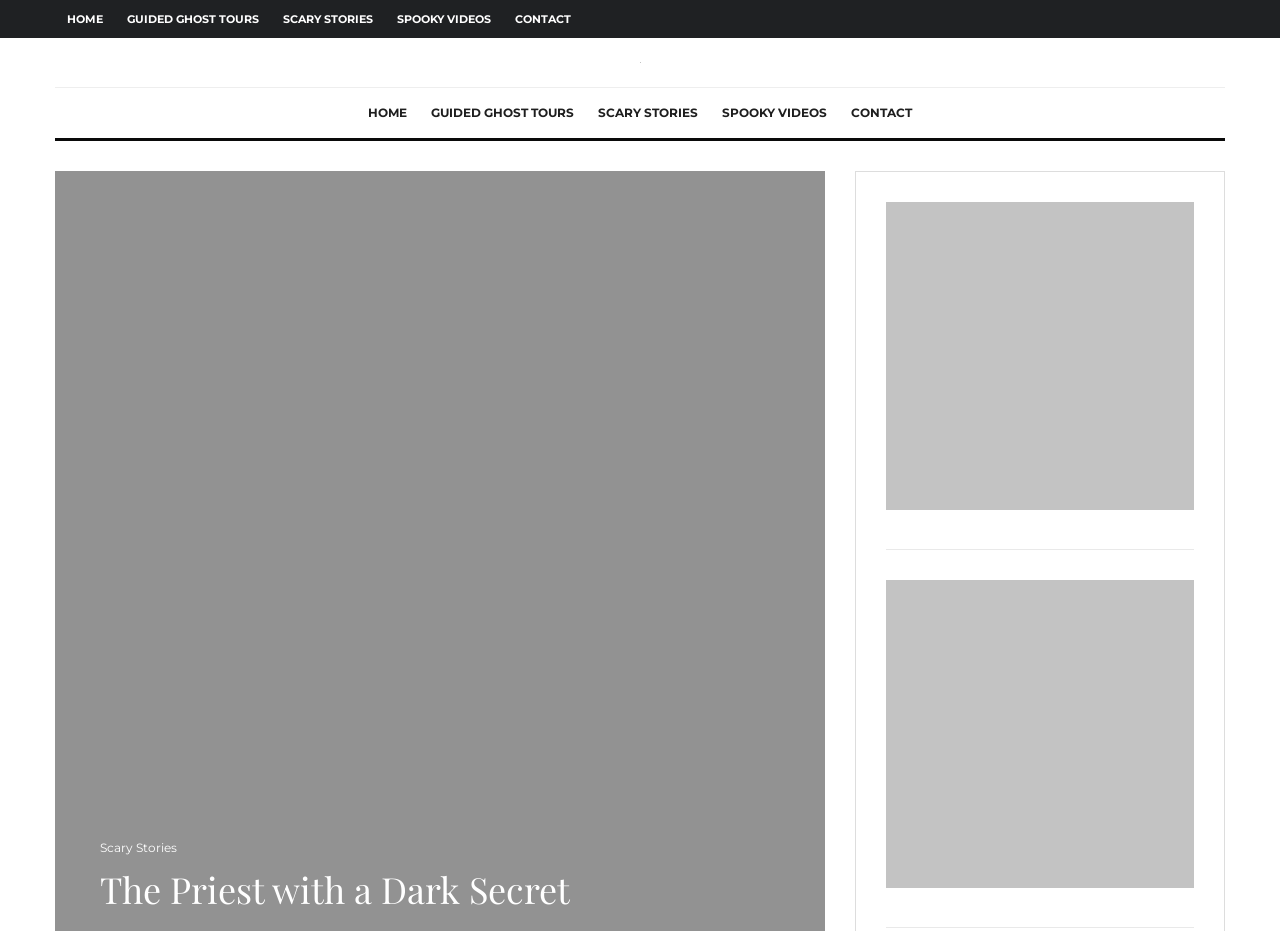Highlight the bounding box coordinates of the region I should click on to meet the following instruction: "explore guided ghost tours".

[0.09, 0.0, 0.212, 0.041]